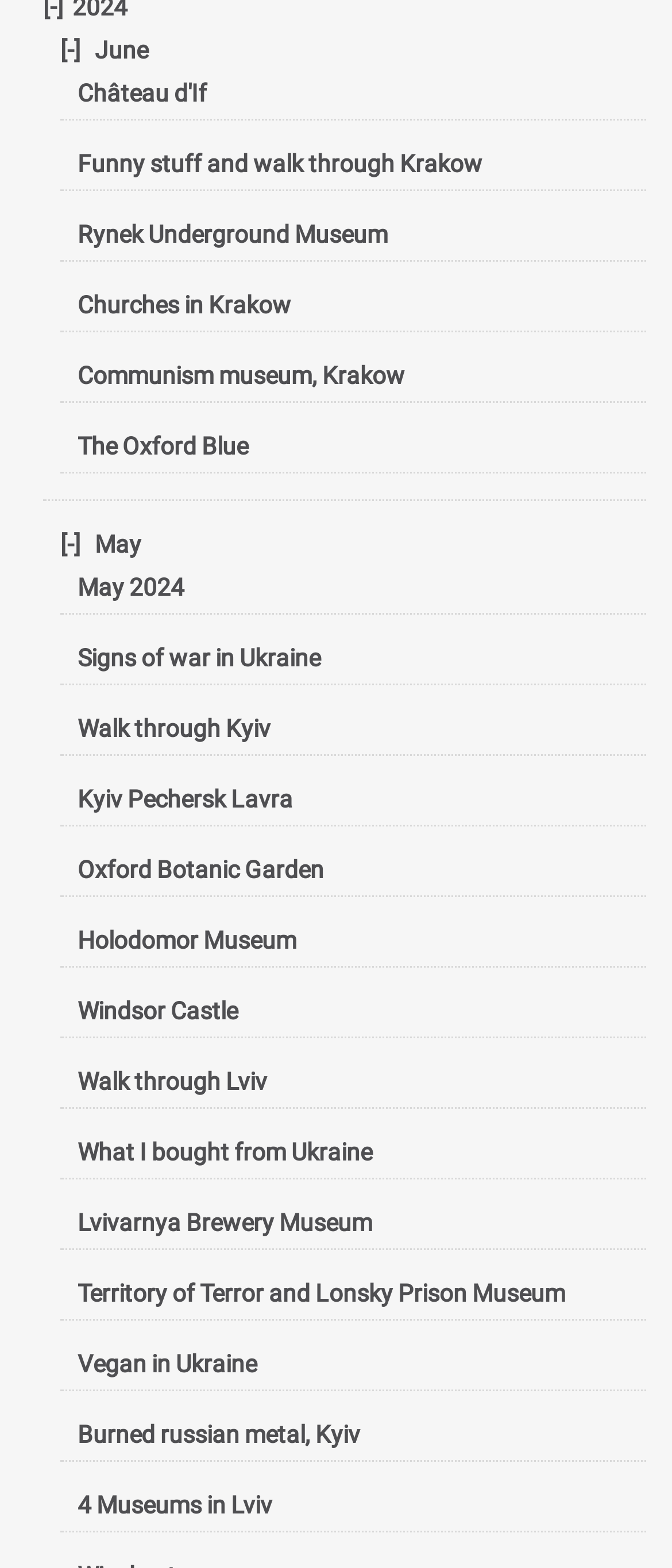Can you pinpoint the bounding box coordinates for the clickable element required for this instruction: "Click on the link to learn about penalties for installing and using priority signal transmitters"? The coordinates should be four float numbers between 0 and 1, i.e., [left, top, right, bottom].

None